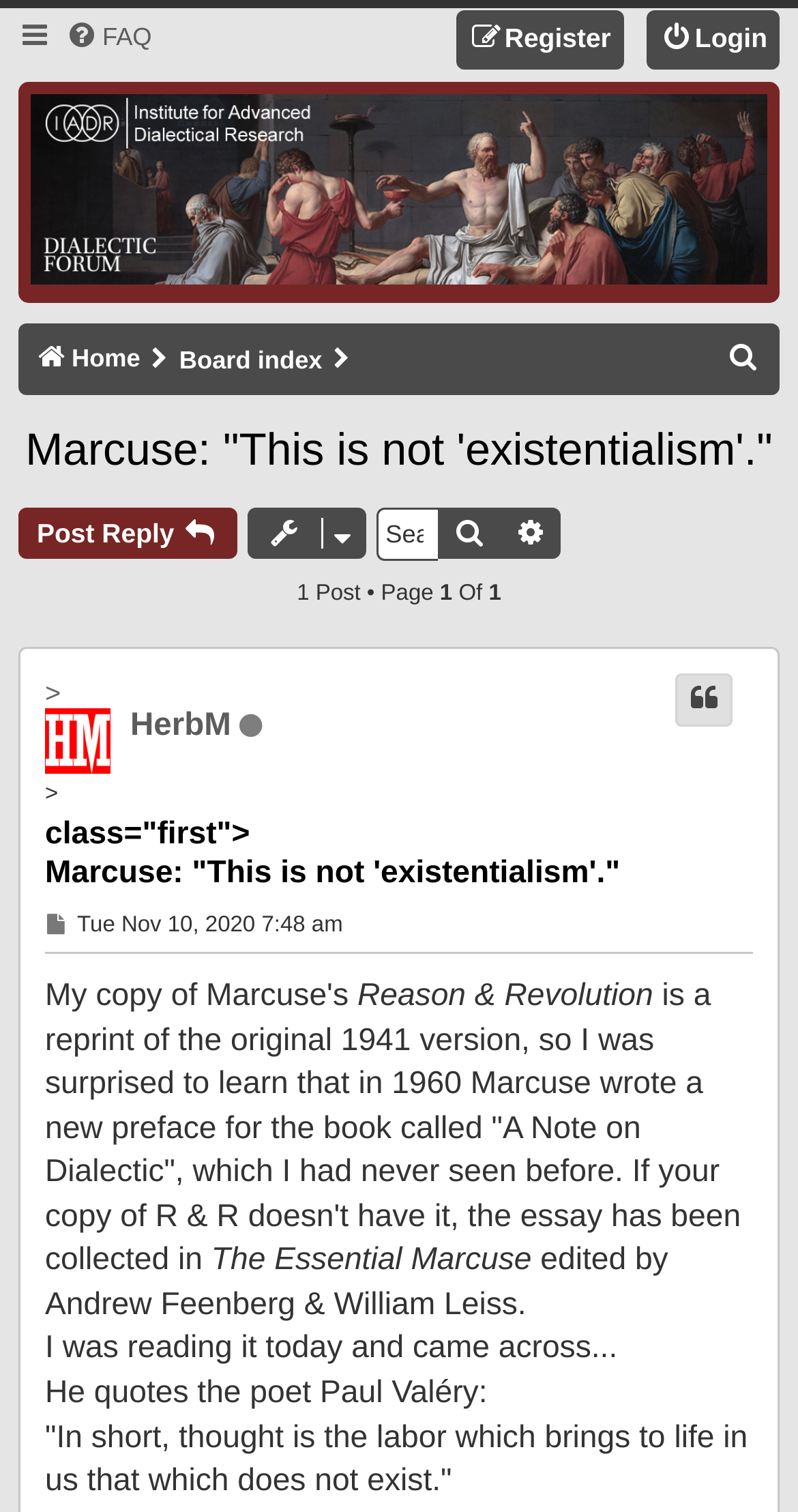Kindly determine the bounding box coordinates of the area that needs to be clicked to fulfill this instruction: "Quote the post".

[0.846, 0.445, 0.918, 0.481]